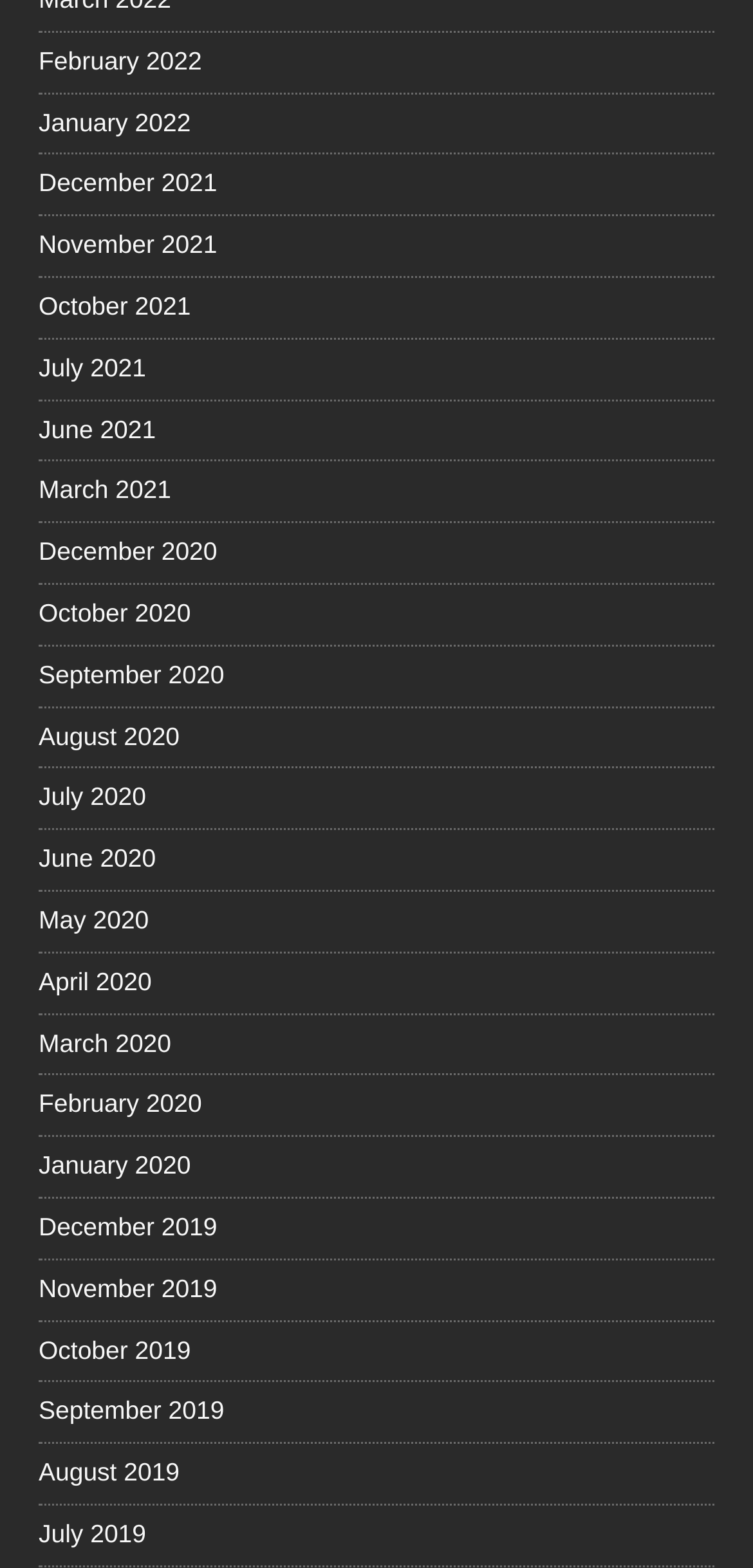Identify the bounding box for the UI element described as: "February 2022". Ensure the coordinates are four float numbers between 0 and 1, formatted as [left, top, right, bottom].

[0.051, 0.021, 0.949, 0.059]